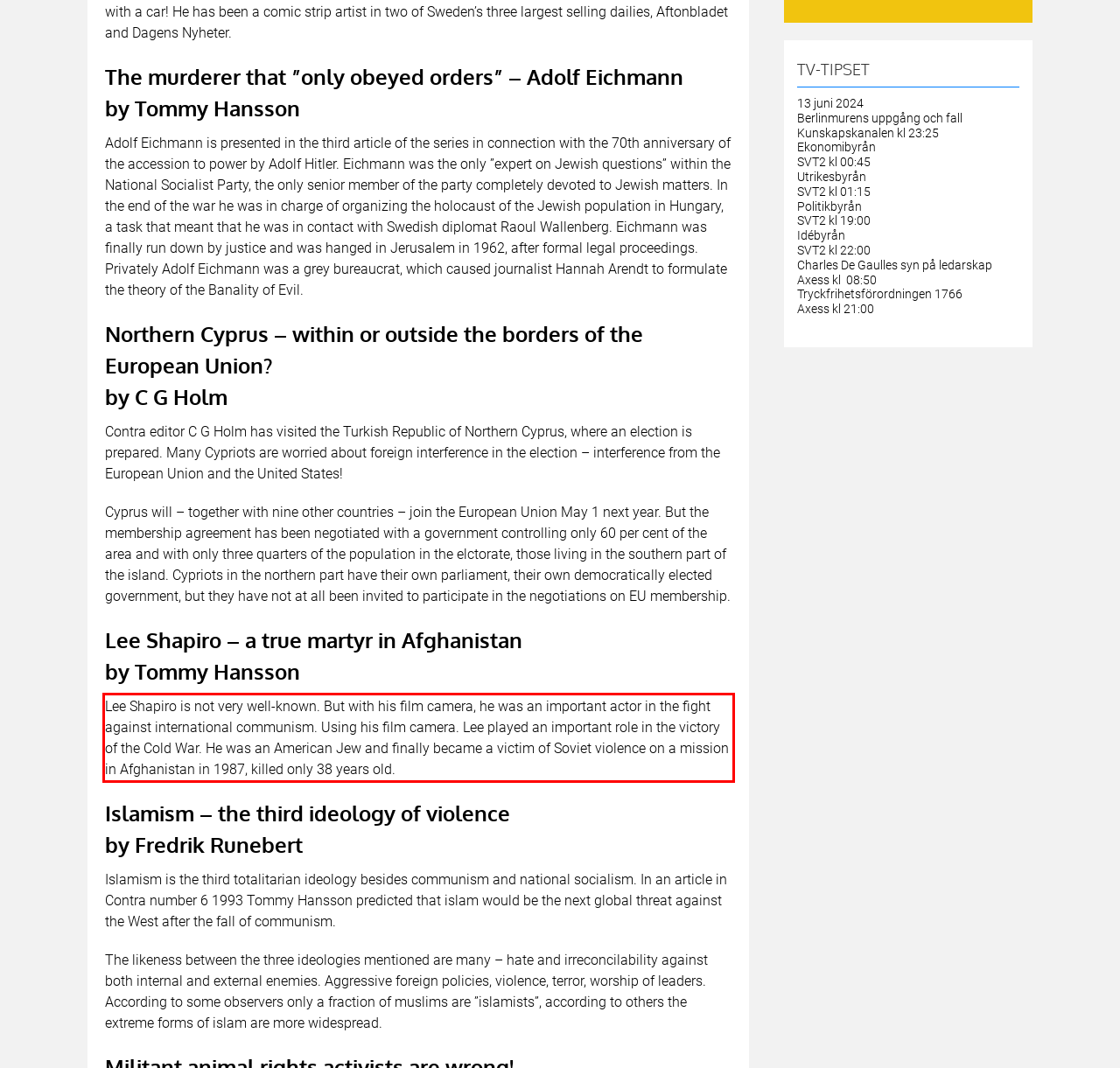Examine the screenshot of the webpage, locate the red bounding box, and generate the text contained within it.

Lee Shapiro is not very well-known. But with his film camera, he was an important actor in the fight against international communism. Using his film camera. Lee played an important role in the victory of the Cold War. He was an American Jew and finally became a victim of Soviet violence on a mission in Afghanistan in 1987, killed only 38 years old.